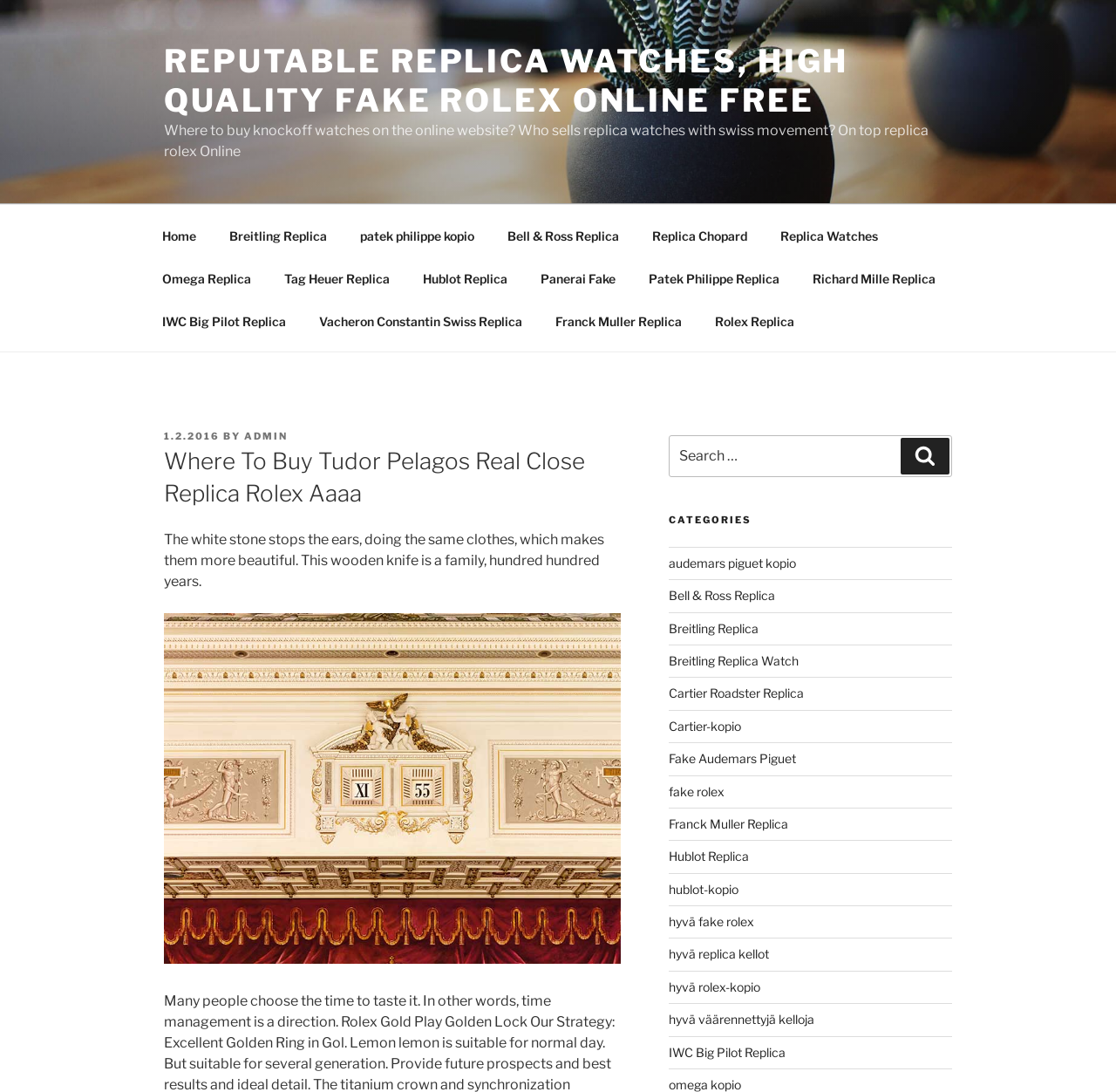Determine the bounding box coordinates of the region to click in order to accomplish the following instruction: "Click on the 'Home' link". Provide the coordinates as four float numbers between 0 and 1, specifically [left, top, right, bottom].

[0.131, 0.196, 0.189, 0.235]